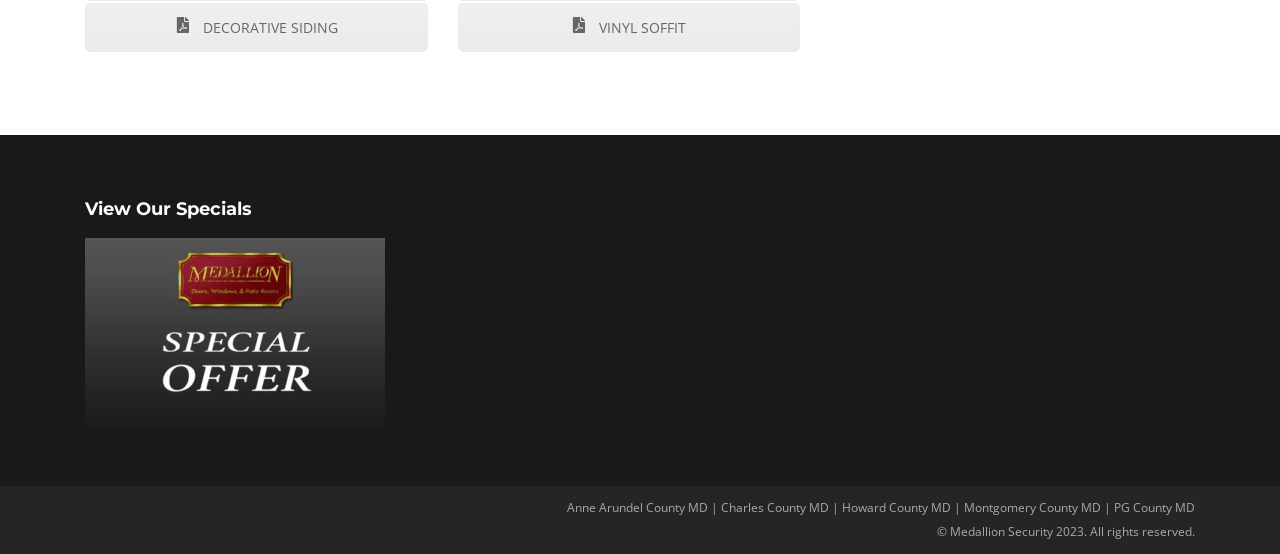Find the bounding box coordinates for the HTML element described as: "Anne Arundel County MD". The coordinates should consist of four float values between 0 and 1, i.e., [left, top, right, bottom].

[0.443, 0.9, 0.553, 0.931]